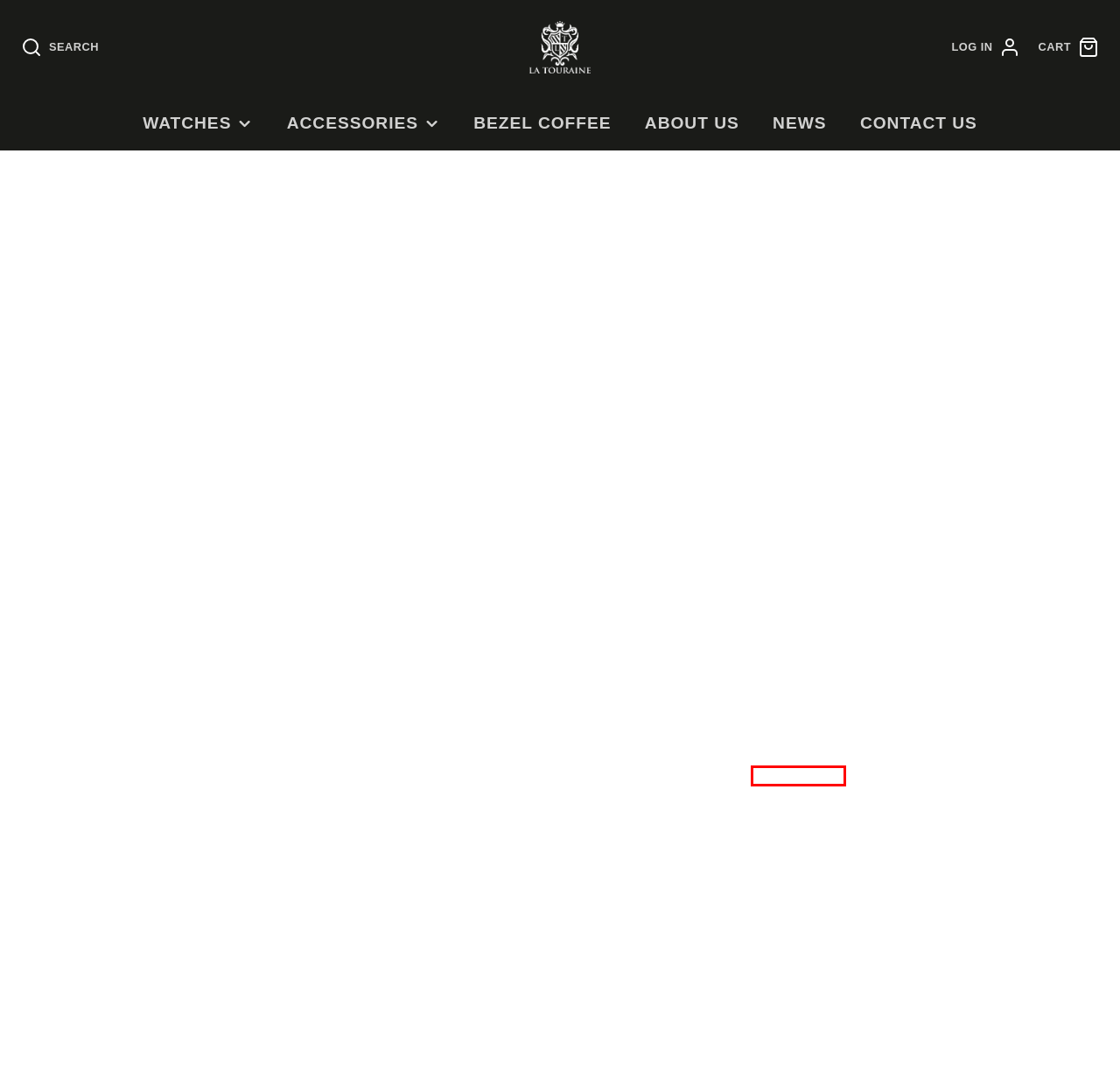Review the webpage screenshot provided, noting the red bounding box around a UI element. Choose the description that best matches the new webpage after clicking the element within the bounding box. The following are the options:
A. Voyager 1893 Collection | Dress Watch
B. Start and grow your e-commerce business - 3-Day Free Trial - Shopify USA
C. Navigator Pilot Watch - La Touraine
D. Legacy | Men's Gunmetal Watch
E. Subnautica | Best Dive Watch
F. Voyager GMT | Affordable GMT Watch
G. FAQ | Mens Designer Watches | Lava Bead Bracelet
H. Compass | Tachymeter Watch

F